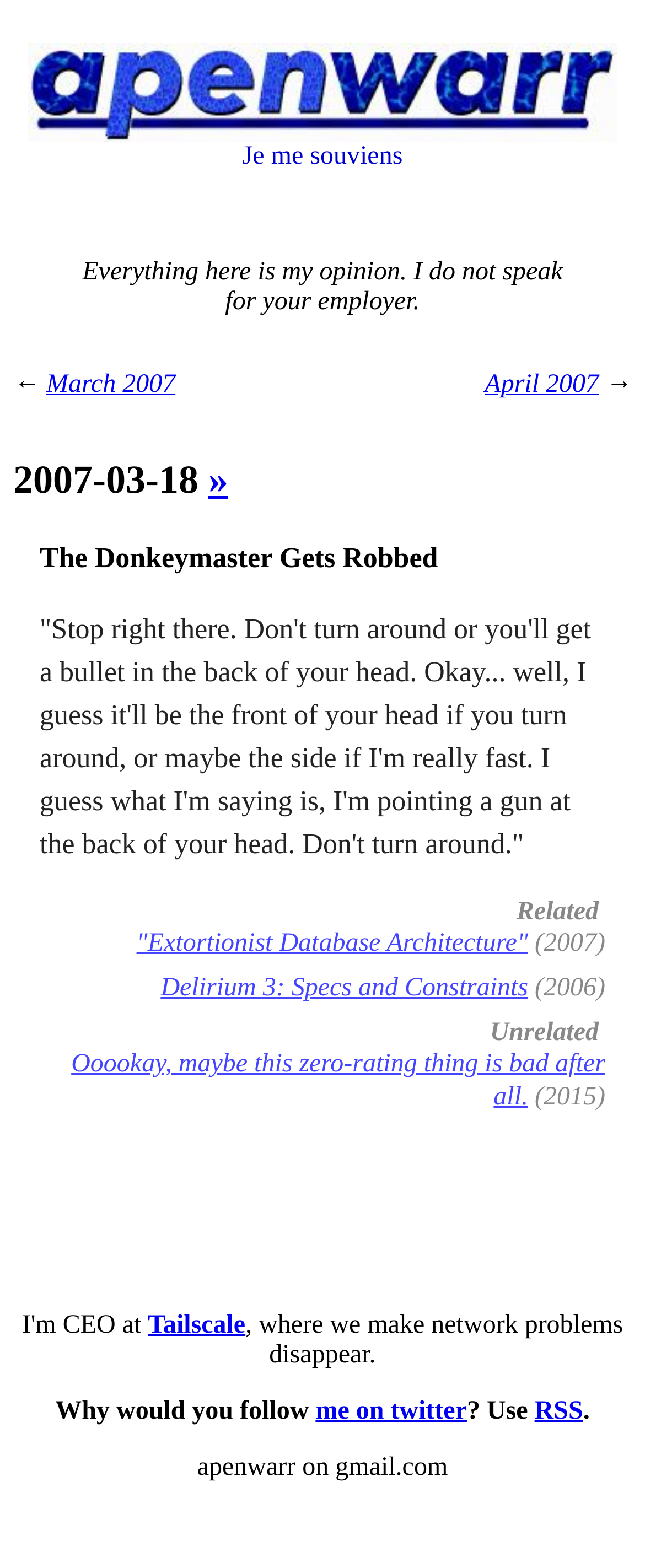Determine the coordinates of the bounding box that should be clicked to complete the instruction: "Visit the Tailscale website". The coordinates should be represented by four float numbers between 0 and 1: [left, top, right, bottom].

[0.229, 0.836, 0.38, 0.854]